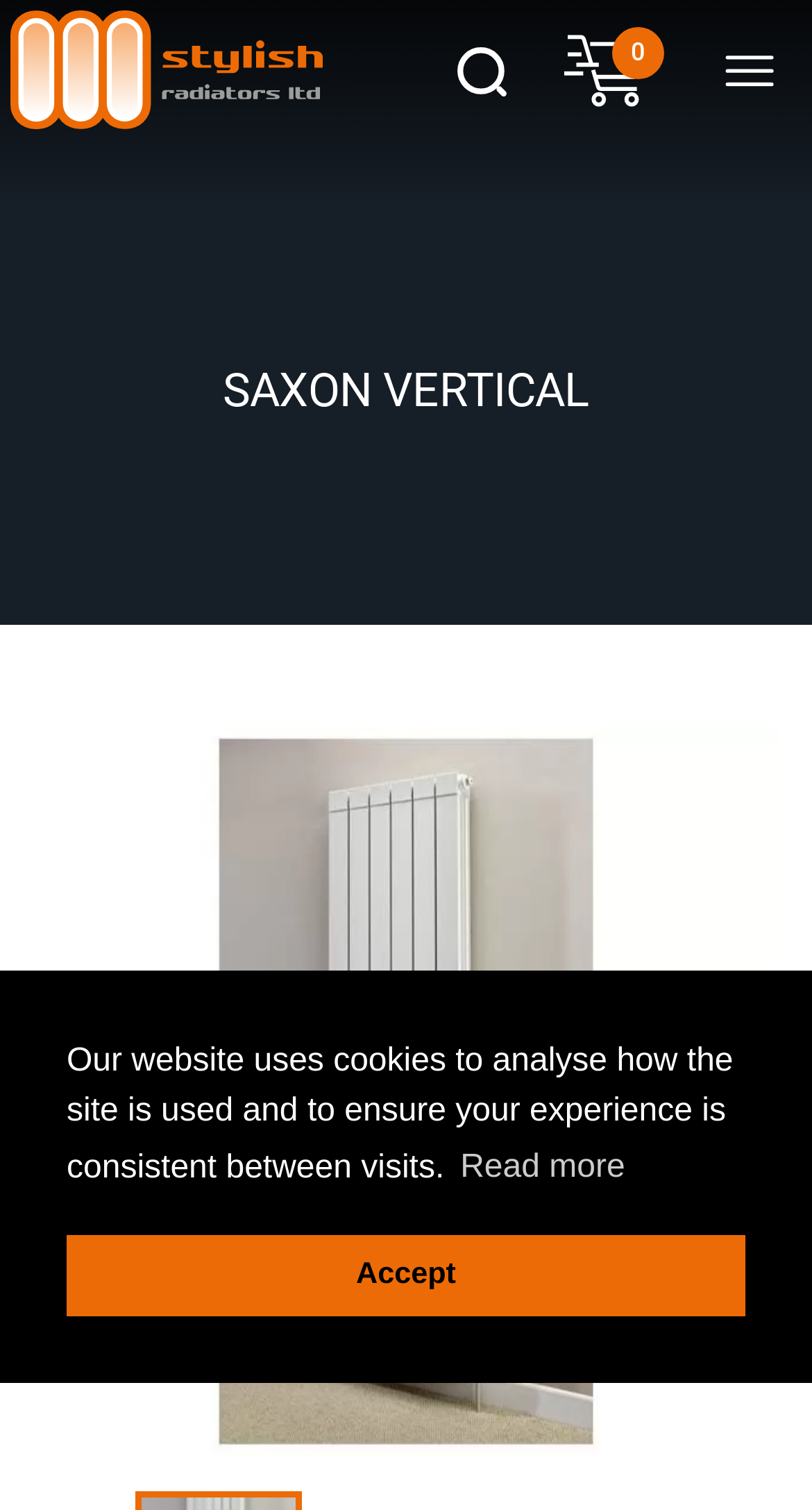Based on the element description: "parent_node: 0 title="Stylish Radiators Ltd"", identify the bounding box coordinates for this UI element. The coordinates must be four float numbers between 0 and 1, listed as [left, top, right, bottom].

[0.013, 0.007, 0.397, 0.086]